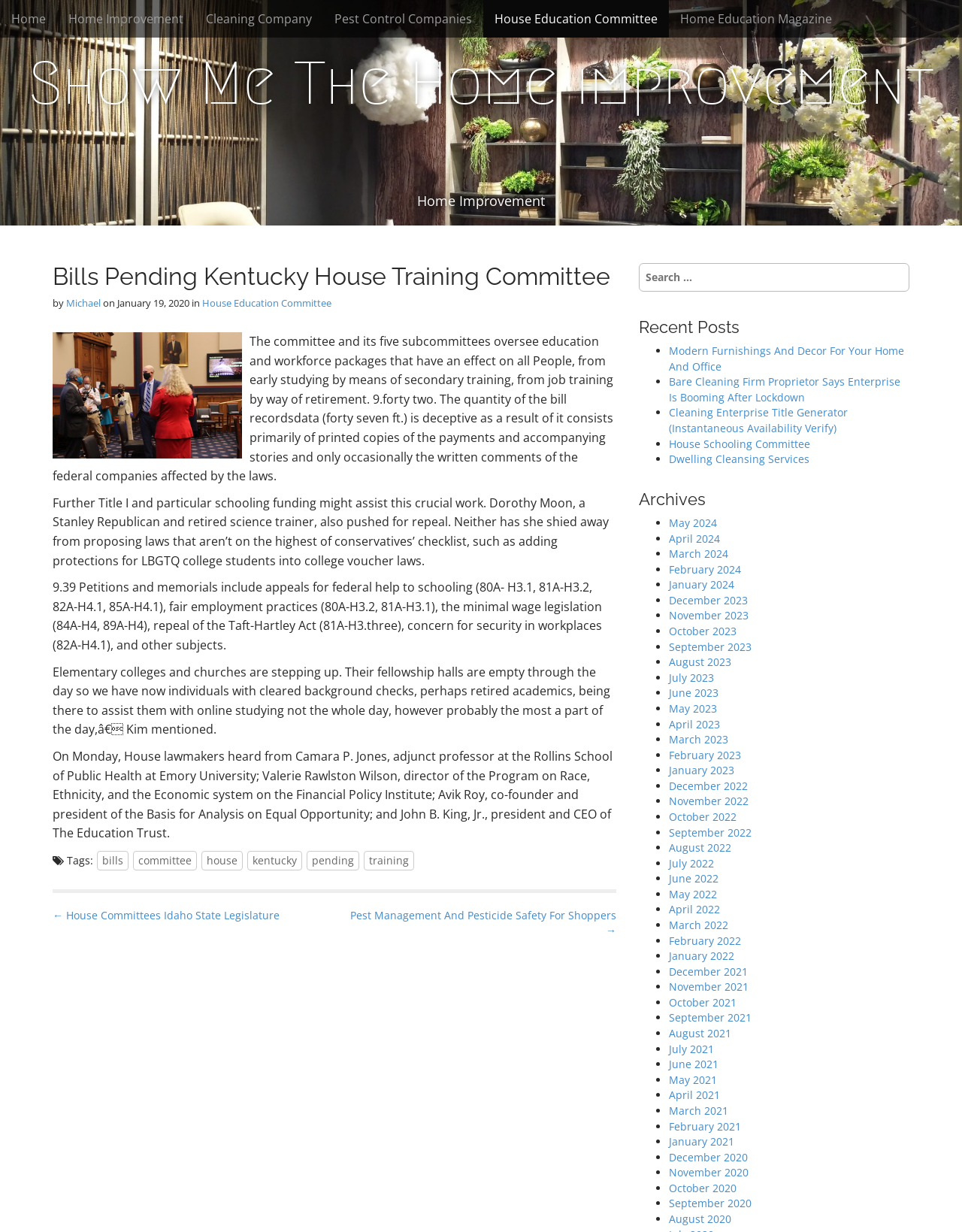Determine the bounding box coordinates of the clickable region to follow the instruction: "go to the 'House Education Committee' page".

[0.21, 0.241, 0.345, 0.251]